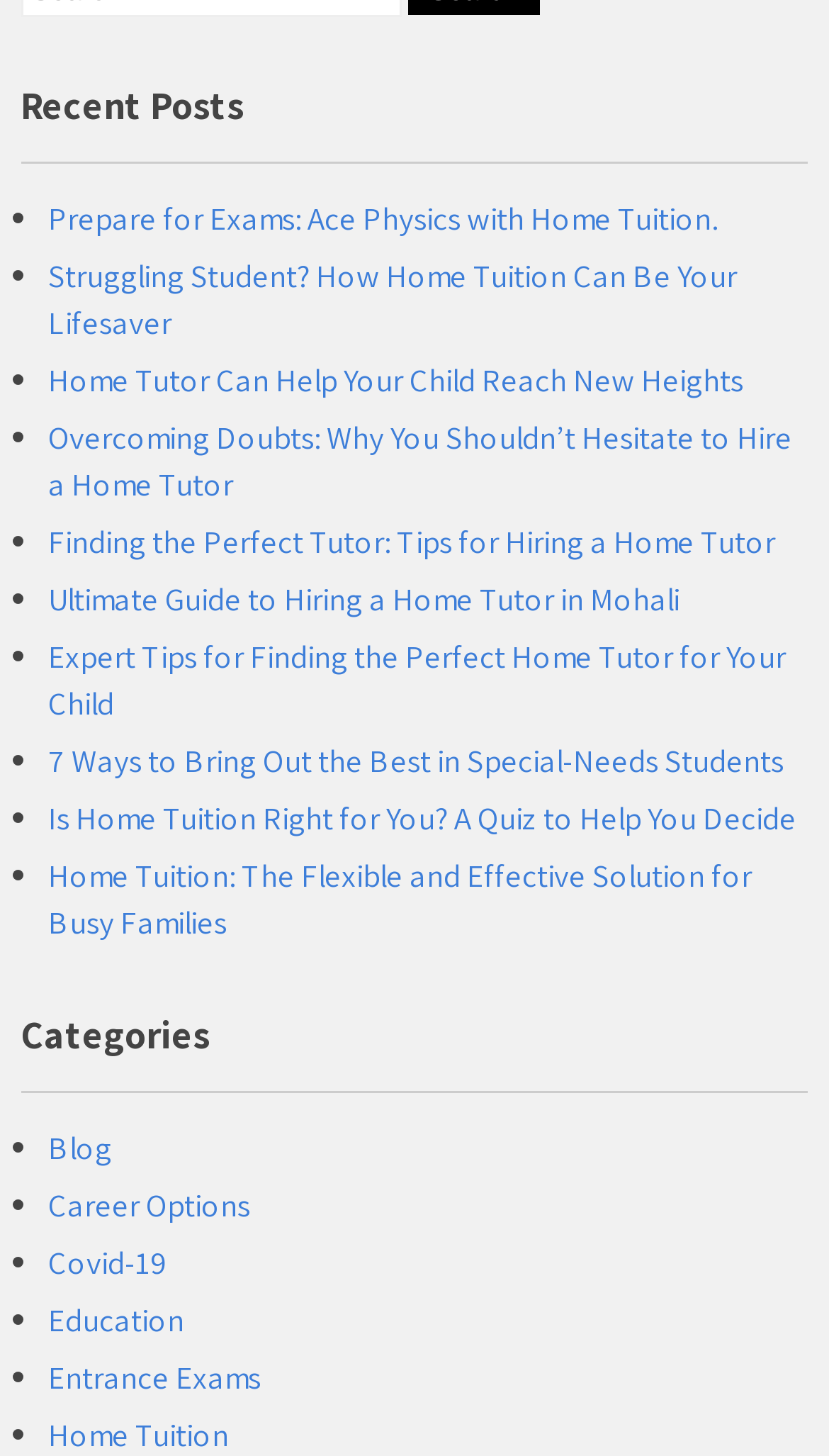Locate the bounding box coordinates of the area to click to fulfill this instruction: "Check 'Blog' category". The bounding box should be presented as four float numbers between 0 and 1, in the order [left, top, right, bottom].

[0.058, 0.773, 0.135, 0.801]